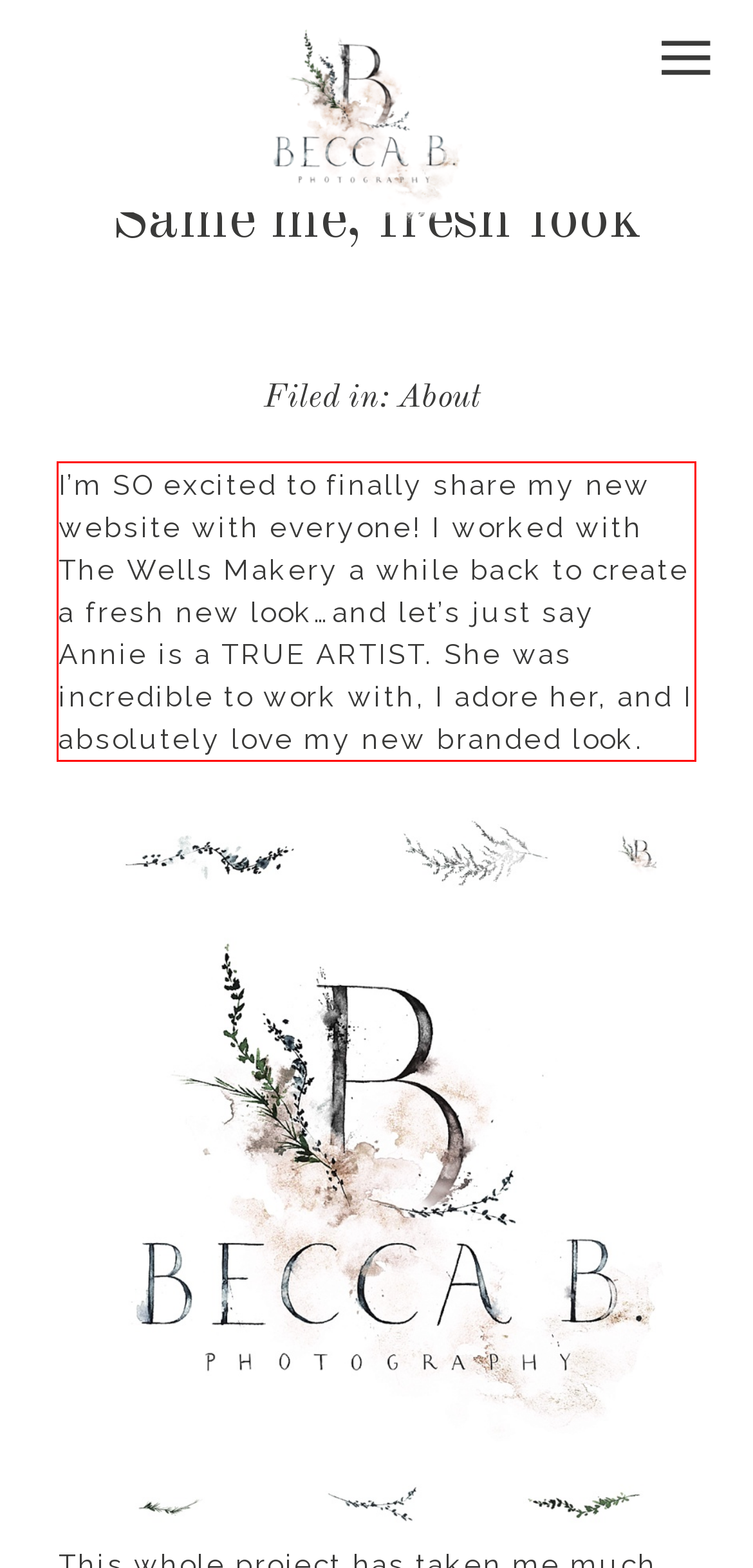Please analyze the screenshot of a webpage and extract the text content within the red bounding box using OCR.

I’m SO excited to finally share my new website with everyone! I worked with The Wells Makery a while back to create a fresh new look…and let’s just say Annie is a TRUE ARTIST. She was incredible to work with, I adore her, and I absolutely love my new branded look.